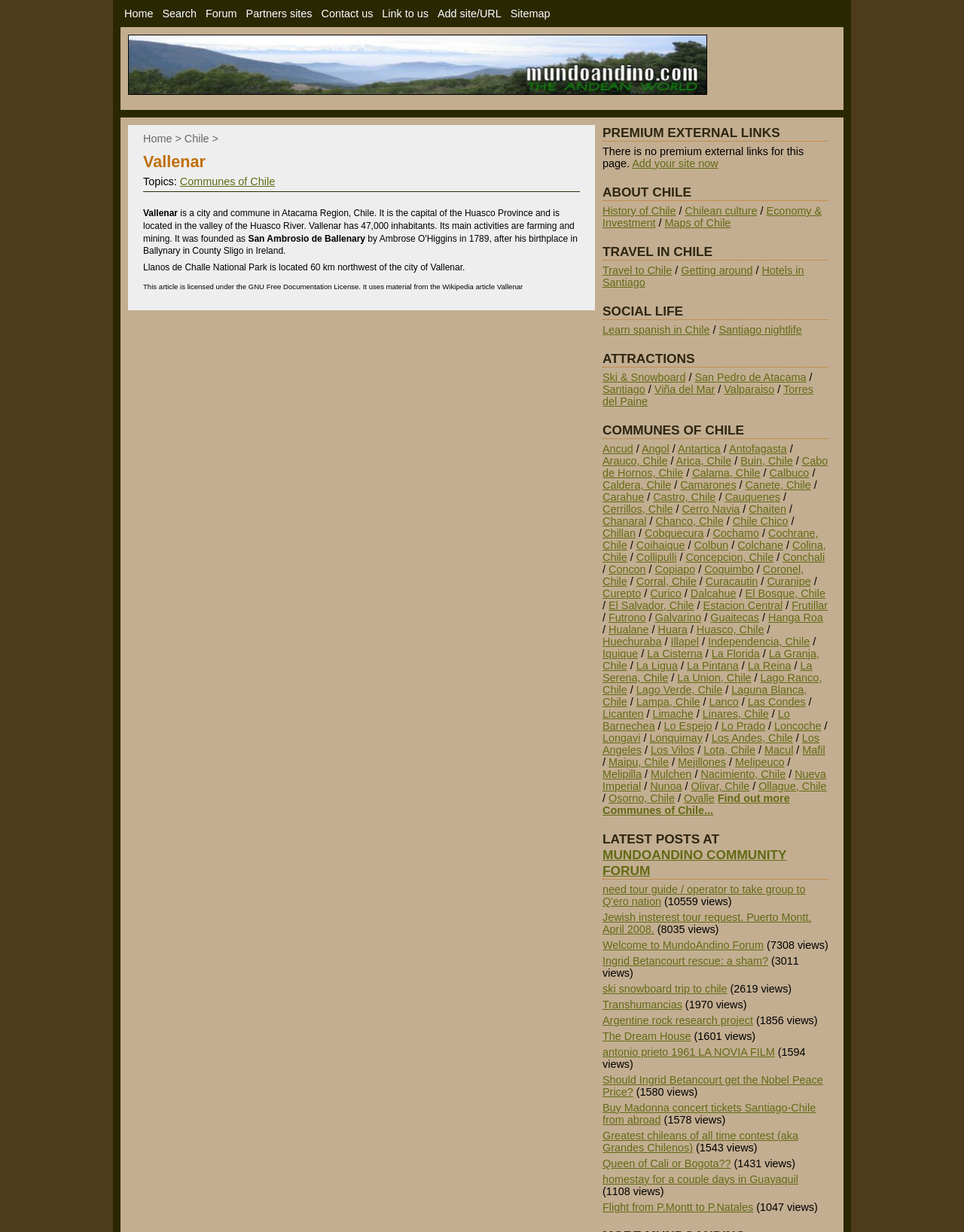Please identify the bounding box coordinates of the clickable area that will allow you to execute the instruction: "Explore Communes of Chile".

[0.625, 0.343, 0.859, 0.356]